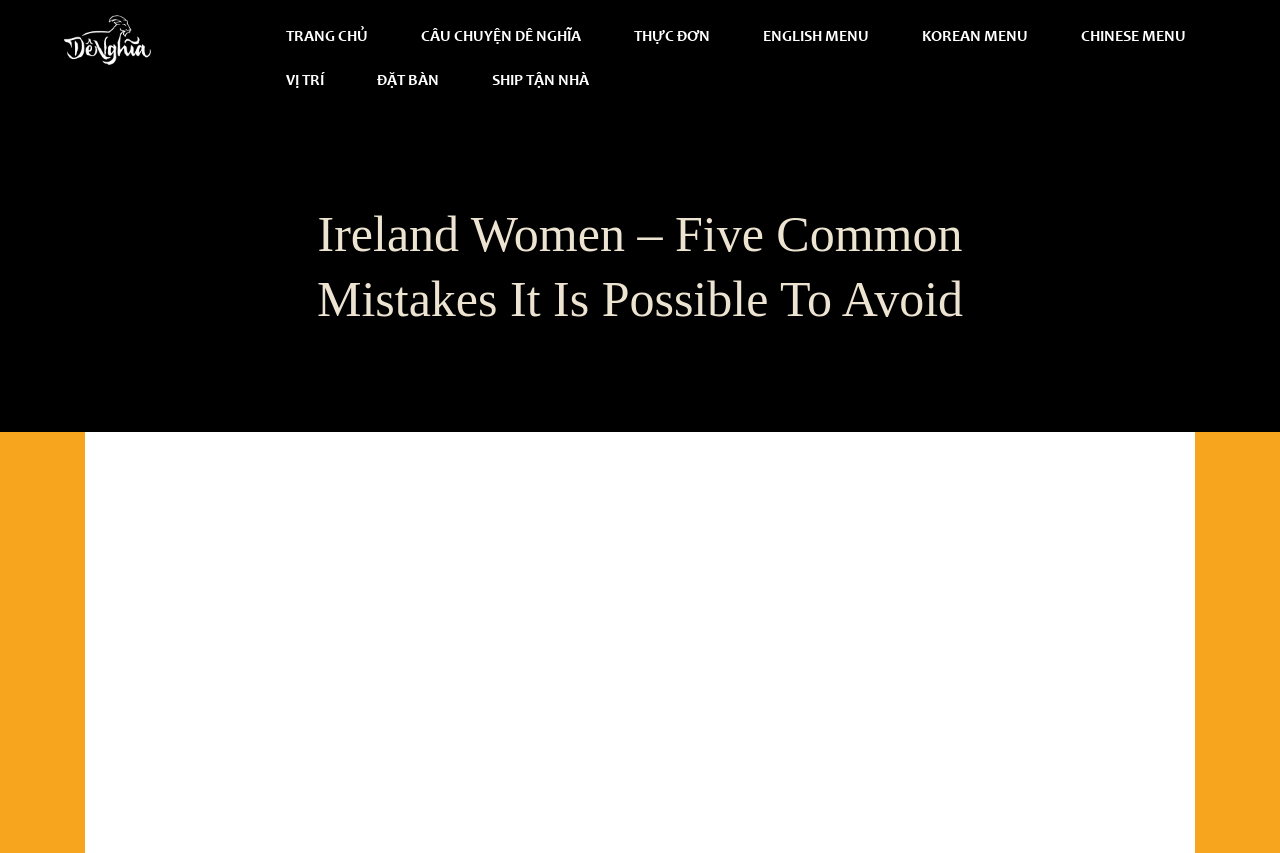Please determine the bounding box coordinates for the element that should be clicked to follow these instructions: "go to trang chủ".

[0.223, 0.029, 0.288, 0.057]